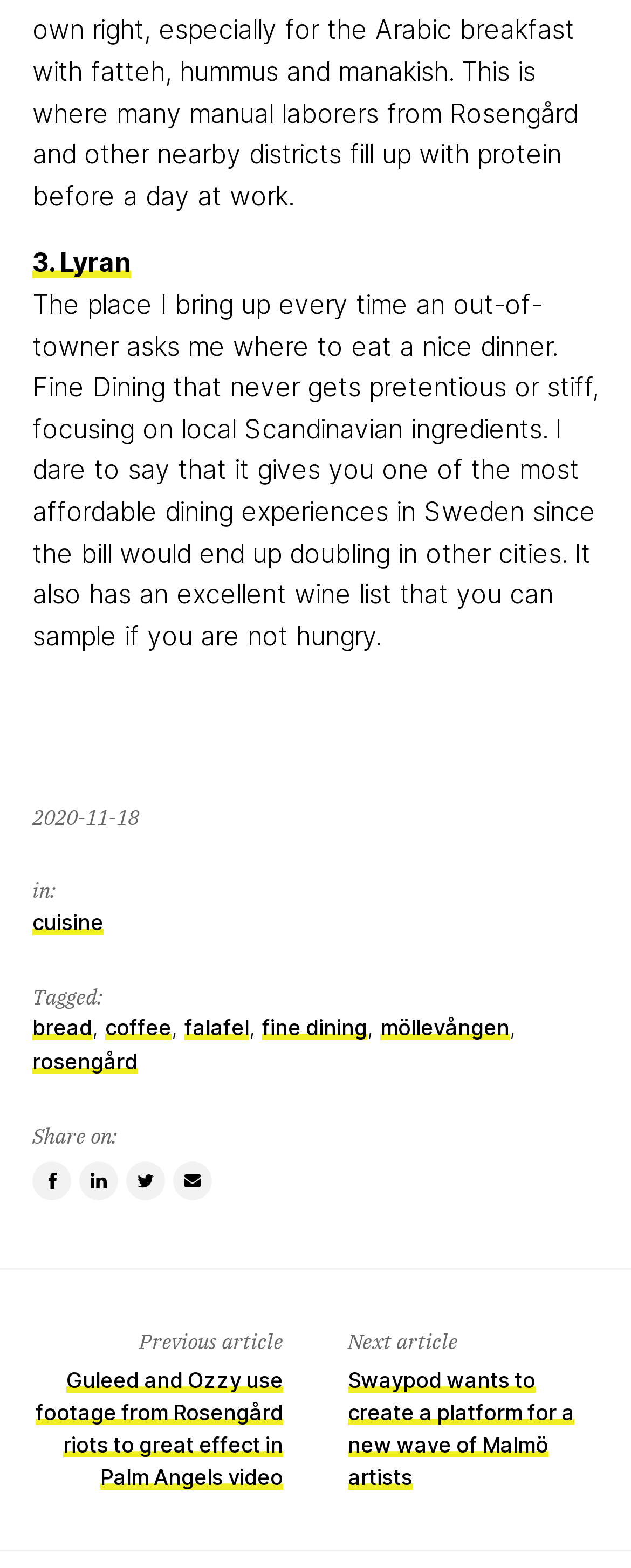What type of dining does the restaurant focus on?
Using the information from the image, provide a comprehensive answer to the question.

The webpage mentions that the restaurant focuses on fine dining that never gets pretentious or stiff, and it uses local Scandinavian ingredients.